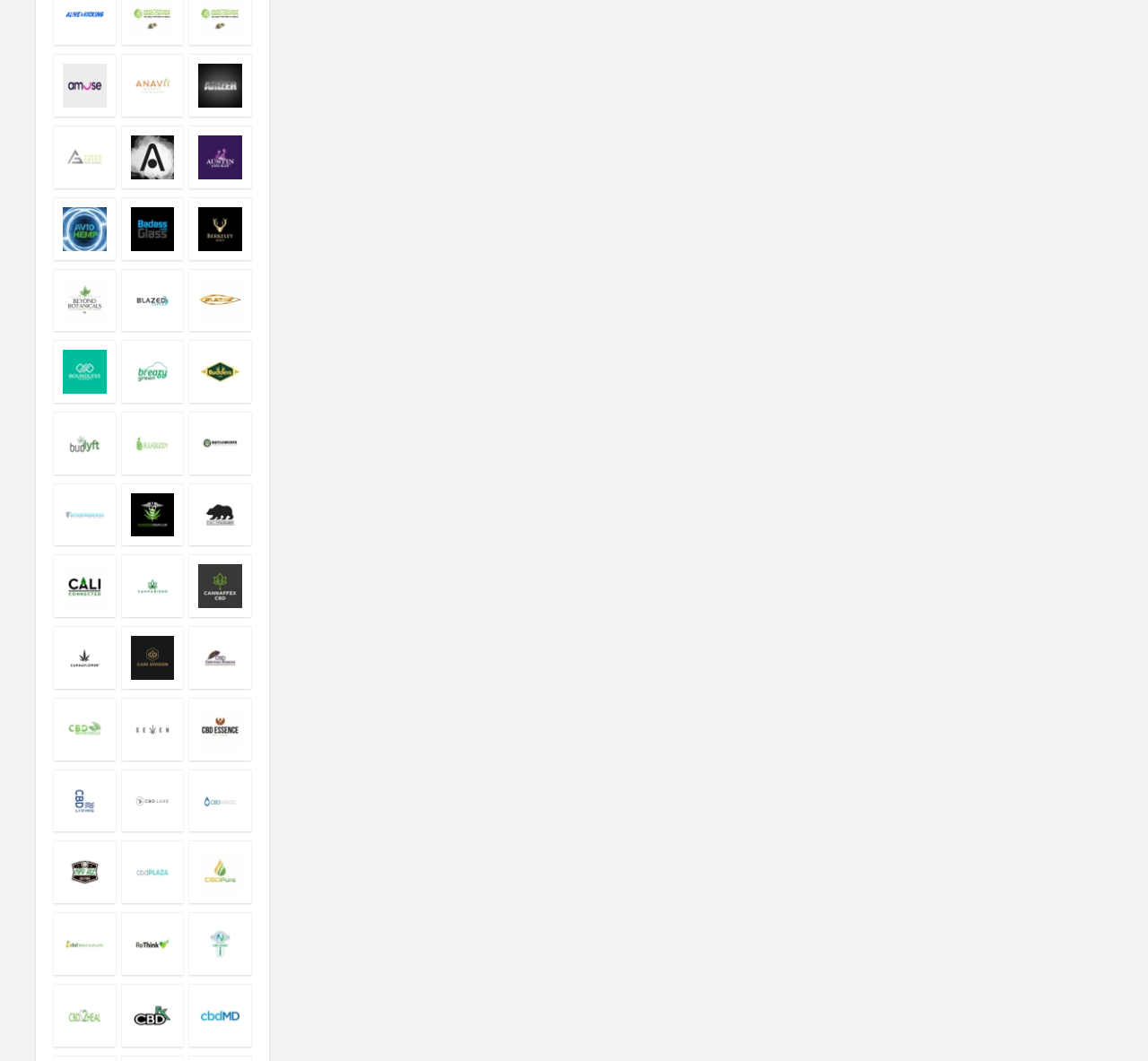Select the bounding box coordinates of the element I need to click to carry out the following instruction: "click on Amuse".

[0.047, 0.051, 0.101, 0.11]